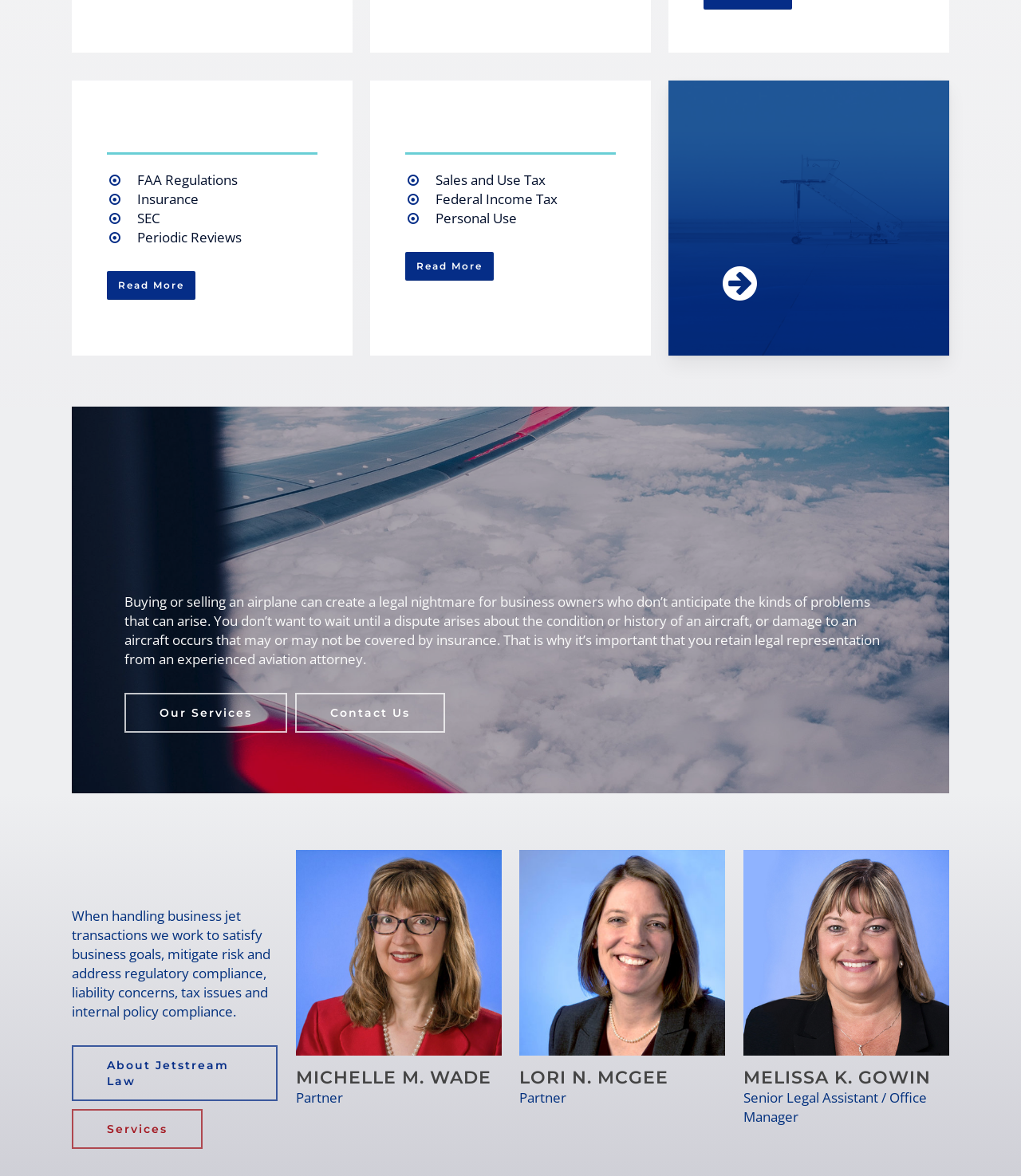Could you specify the bounding box coordinates for the clickable section to complete the following instruction: "Read more about FAA regulations"?

[0.105, 0.231, 0.192, 0.255]